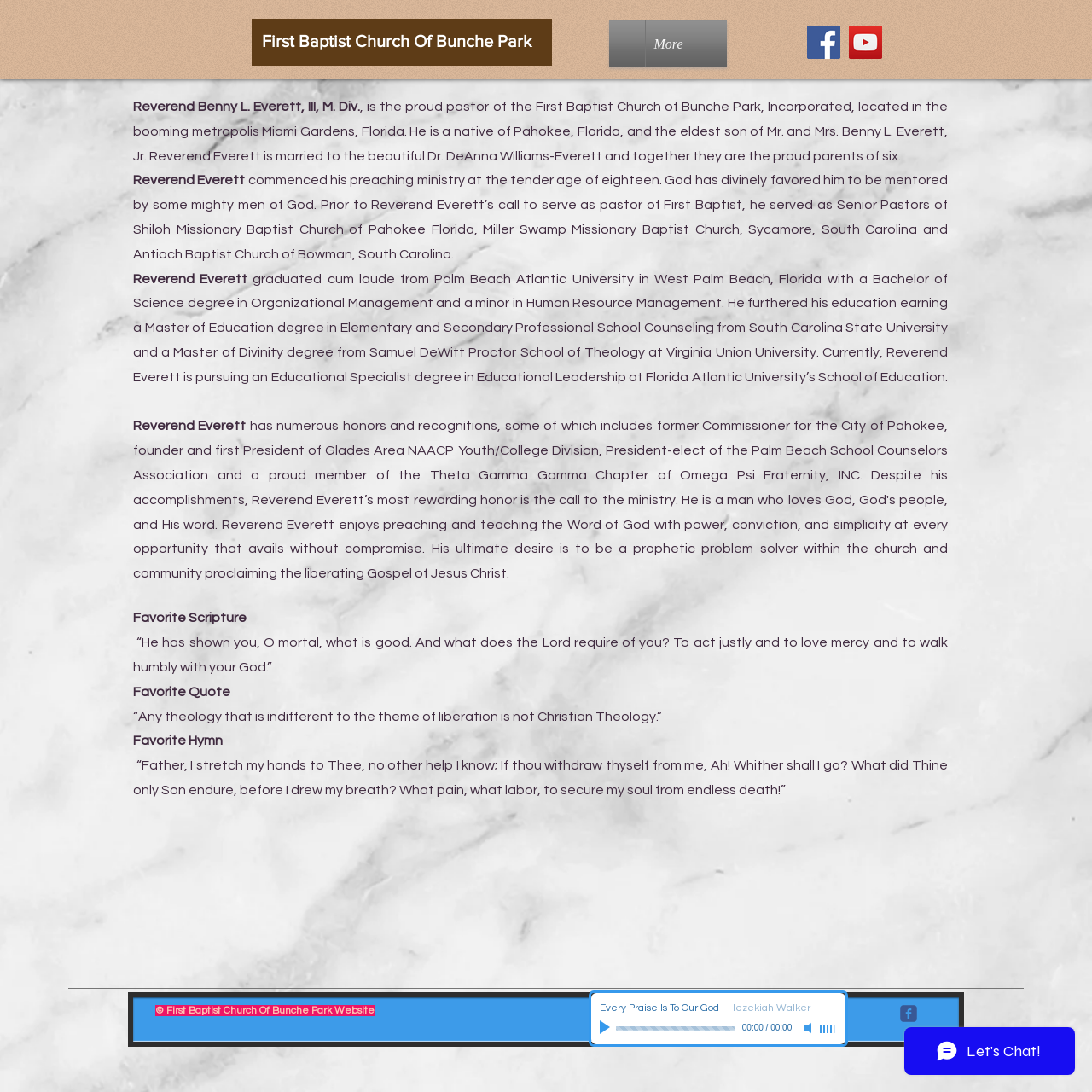Can you locate the main headline on this webpage and provide its text content?

First Baptist Church Of Bunche Park